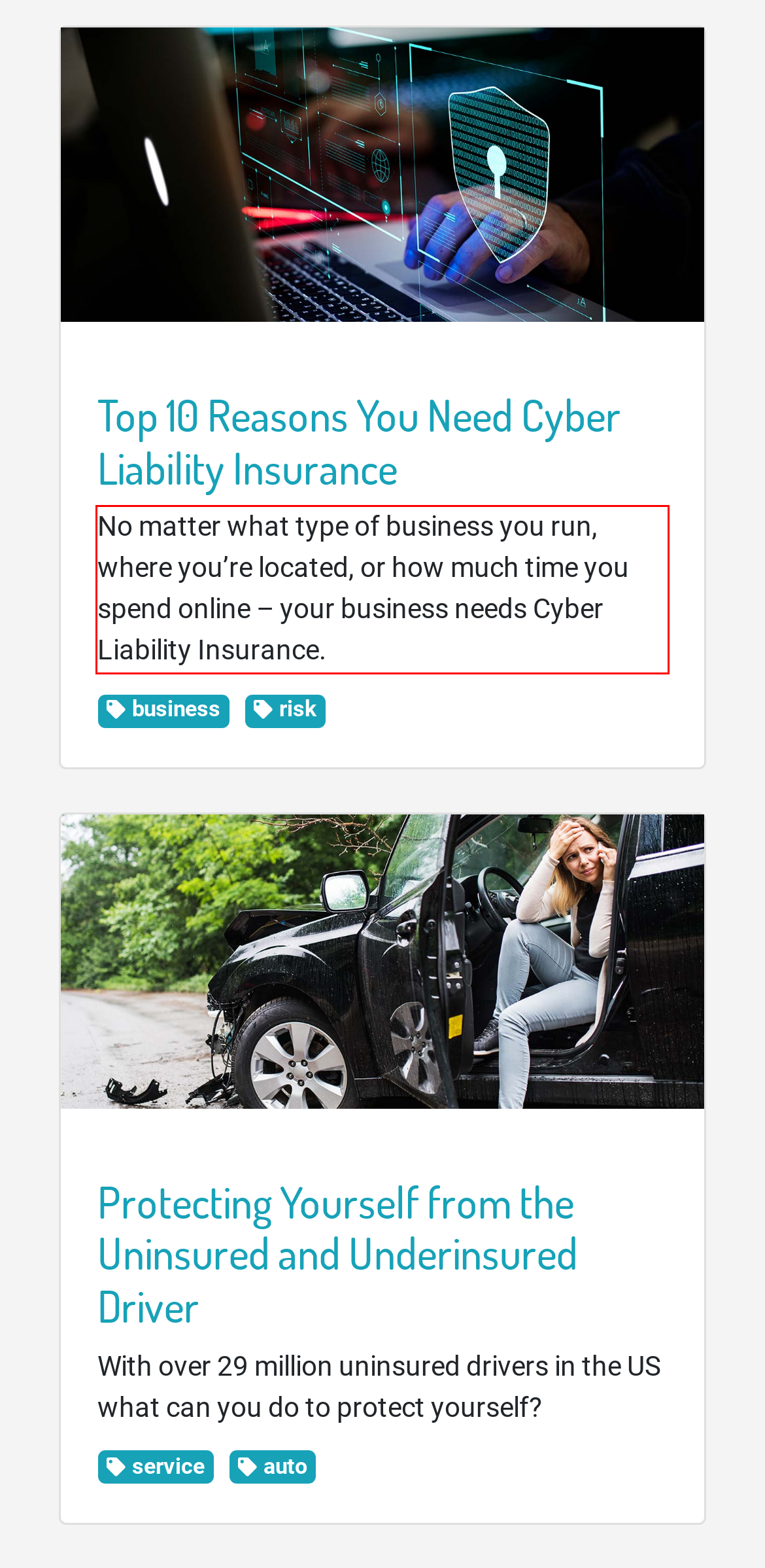Using the provided screenshot of a webpage, recognize the text inside the red rectangle bounding box by performing OCR.

No matter what type of business you run, where you’re located, or how much time you spend online – your business needs Cyber Liability Insurance.